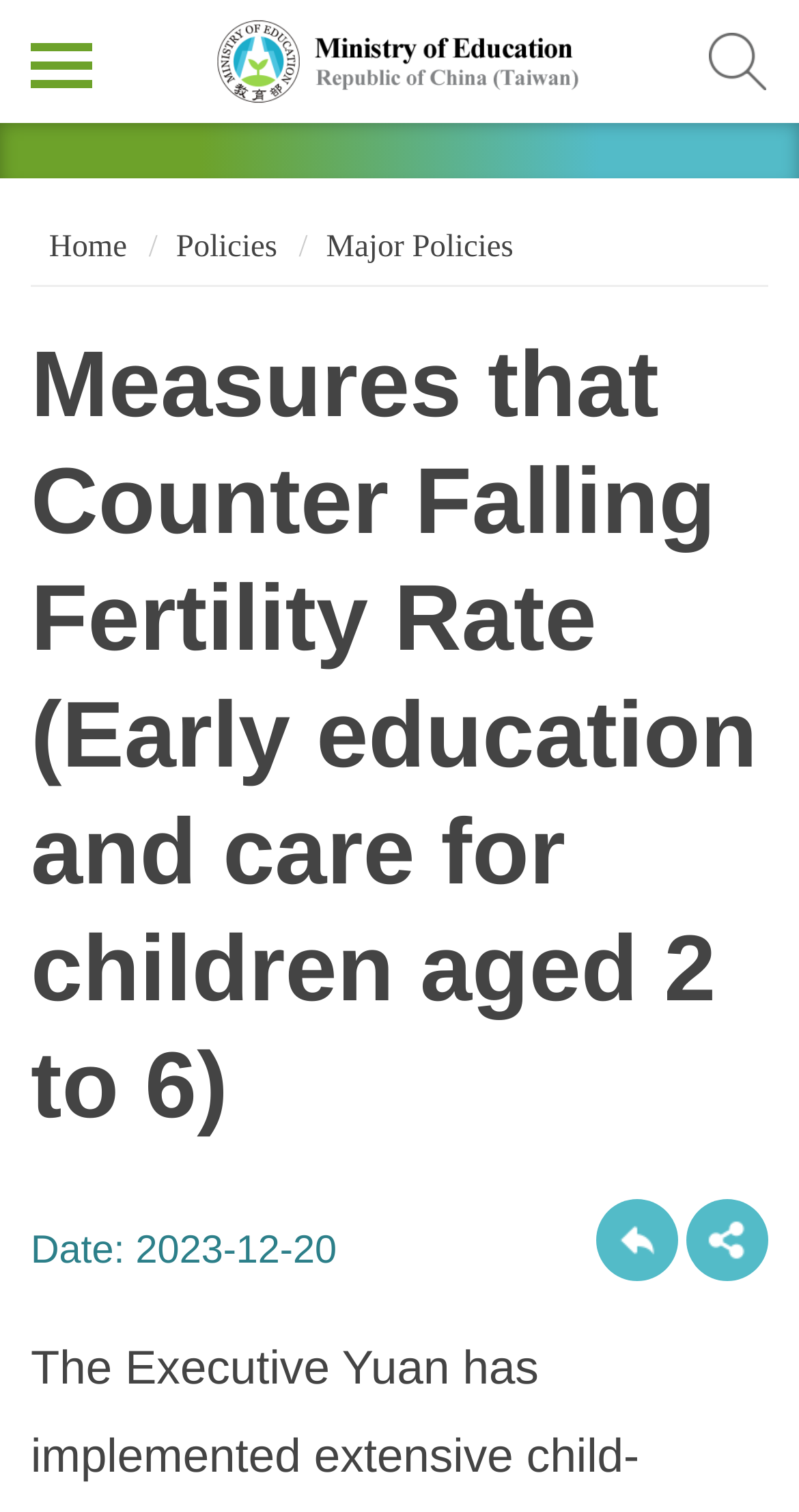Identify the bounding box of the HTML element described here: "Policies". Provide the coordinates as four float numbers between 0 and 1: [left, top, right, bottom].

[0.22, 0.151, 0.347, 0.174]